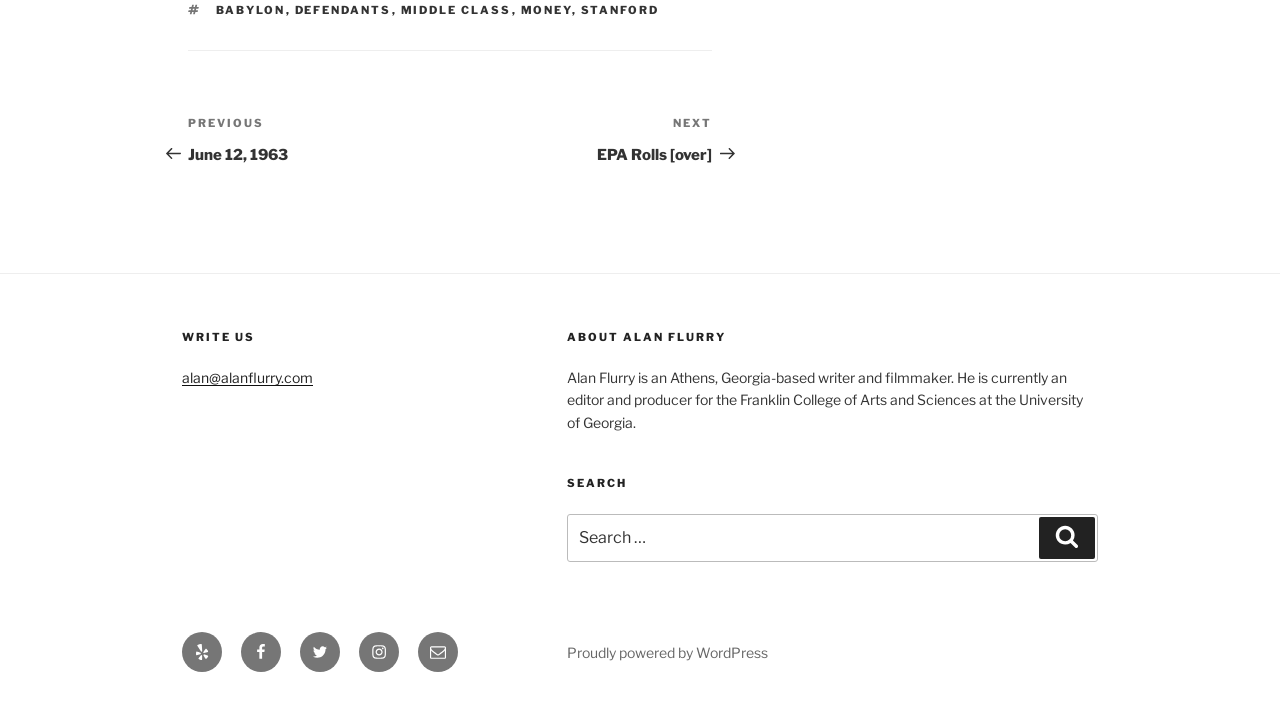Bounding box coordinates are specified in the format (top-left x, top-left y, bottom-right x, bottom-right y). All values are floating point numbers bounded between 0 and 1. Please provide the bounding box coordinate of the region this sentence describes: middle class

[0.313, 0.004, 0.4, 0.024]